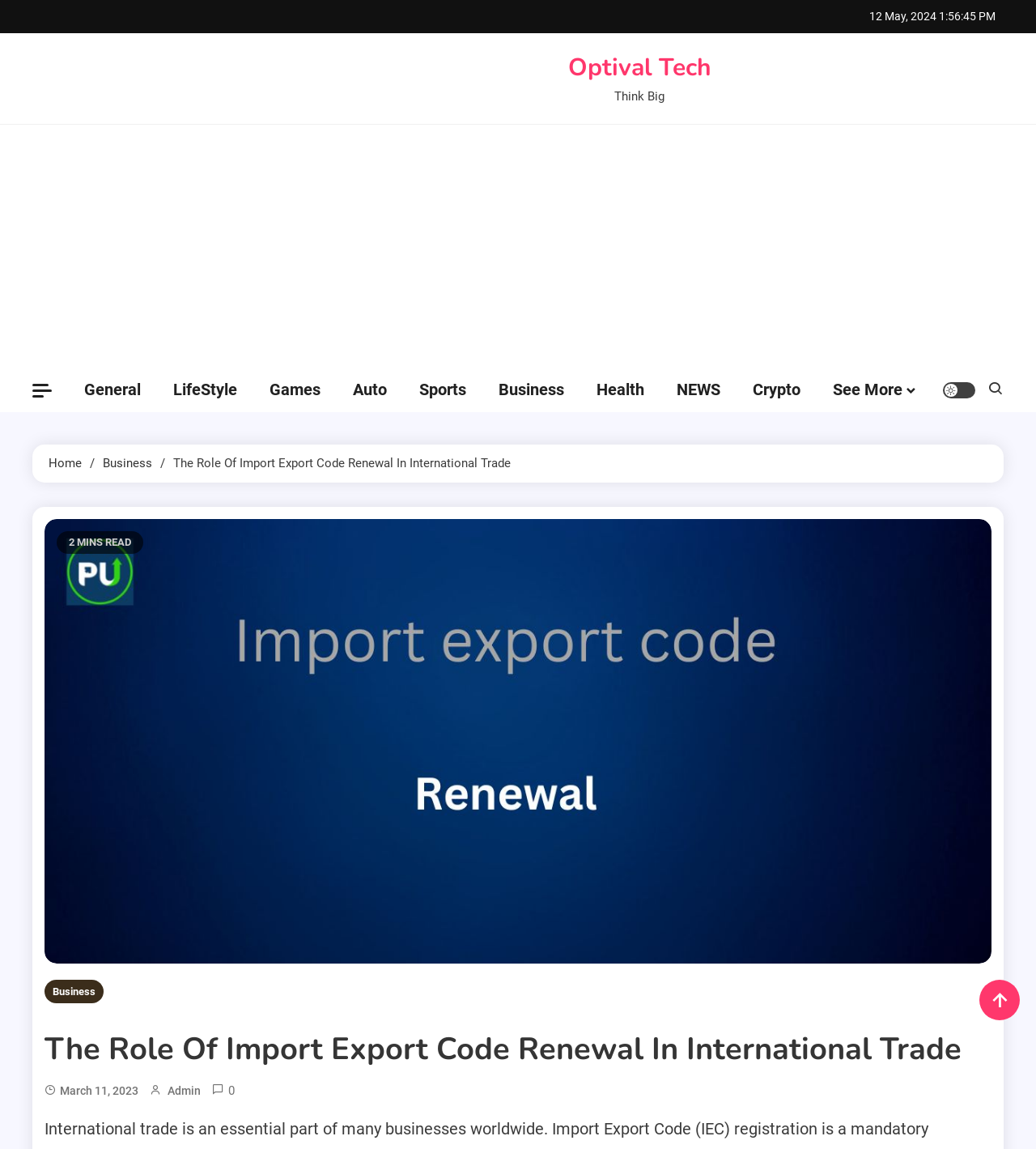Highlight the bounding box coordinates of the region I should click on to meet the following instruction: "Read the article about Import Export Code Renewal".

[0.043, 0.894, 0.957, 0.959]